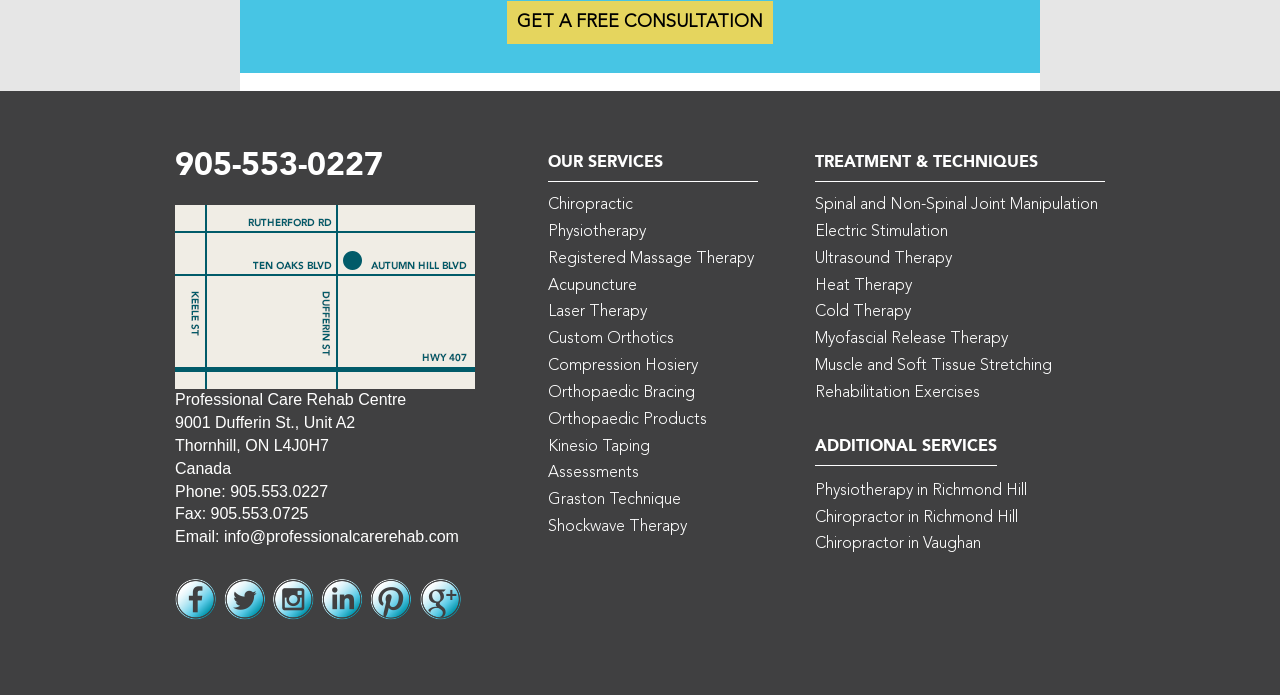Using the provided element description: "Chiropractor in Richmond Hill", identify the bounding box coordinates. The coordinates should be four floats between 0 and 1 in the order [left, top, right, bottom].

[0.637, 0.729, 0.795, 0.762]